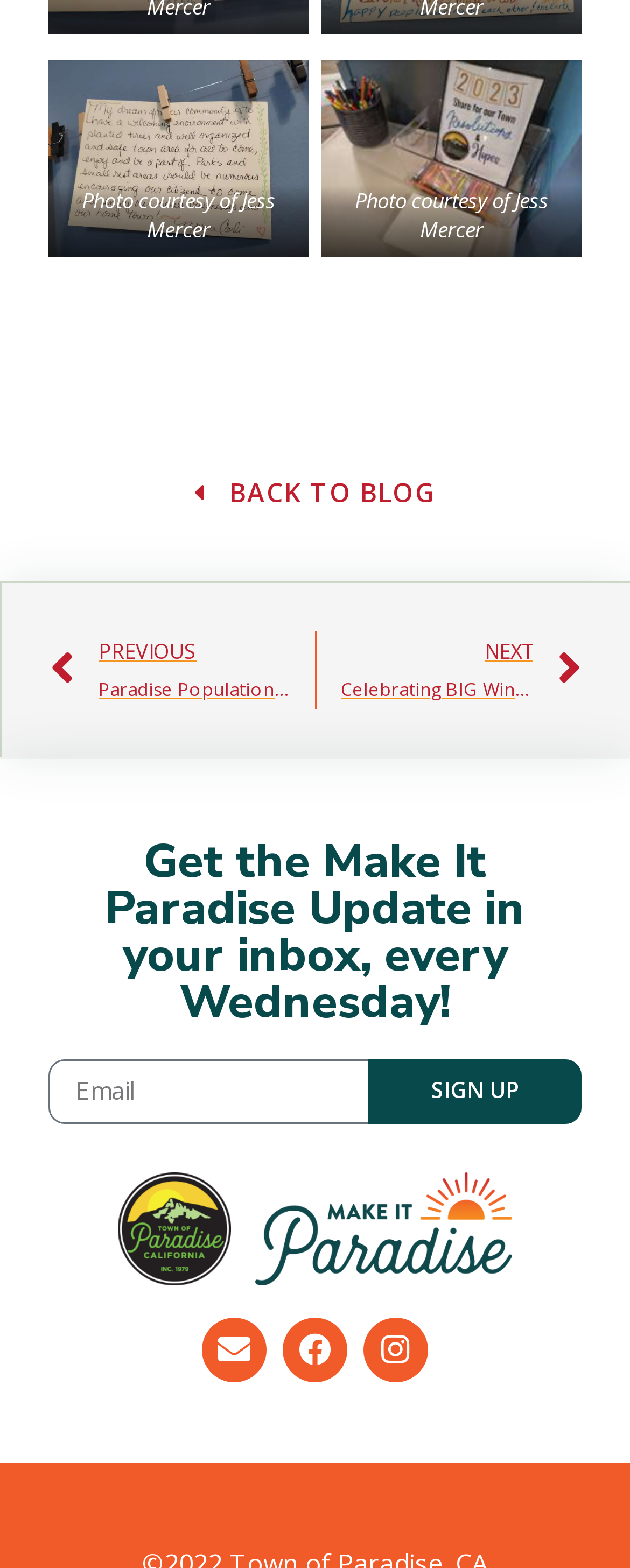What is the purpose of the textbox?
Using the details shown in the screenshot, provide a comprehensive answer to the question.

The textbox with the label 'Email' and the 'required' attribute suggests that it is used to input an email address, likely for subscription or newsletter purposes.